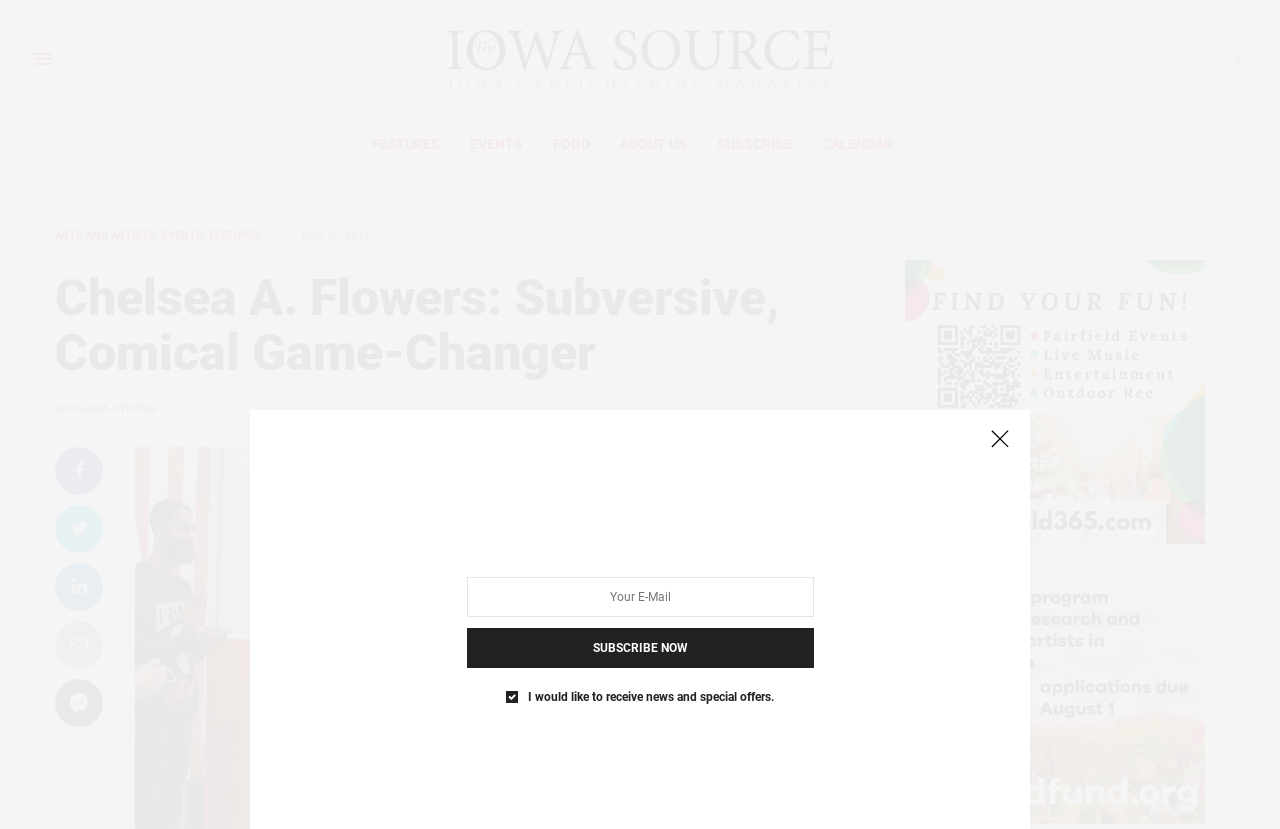Determine the primary headline of the webpage.

Chelsea A. Flowers: Subversive, Comical Game-Changer